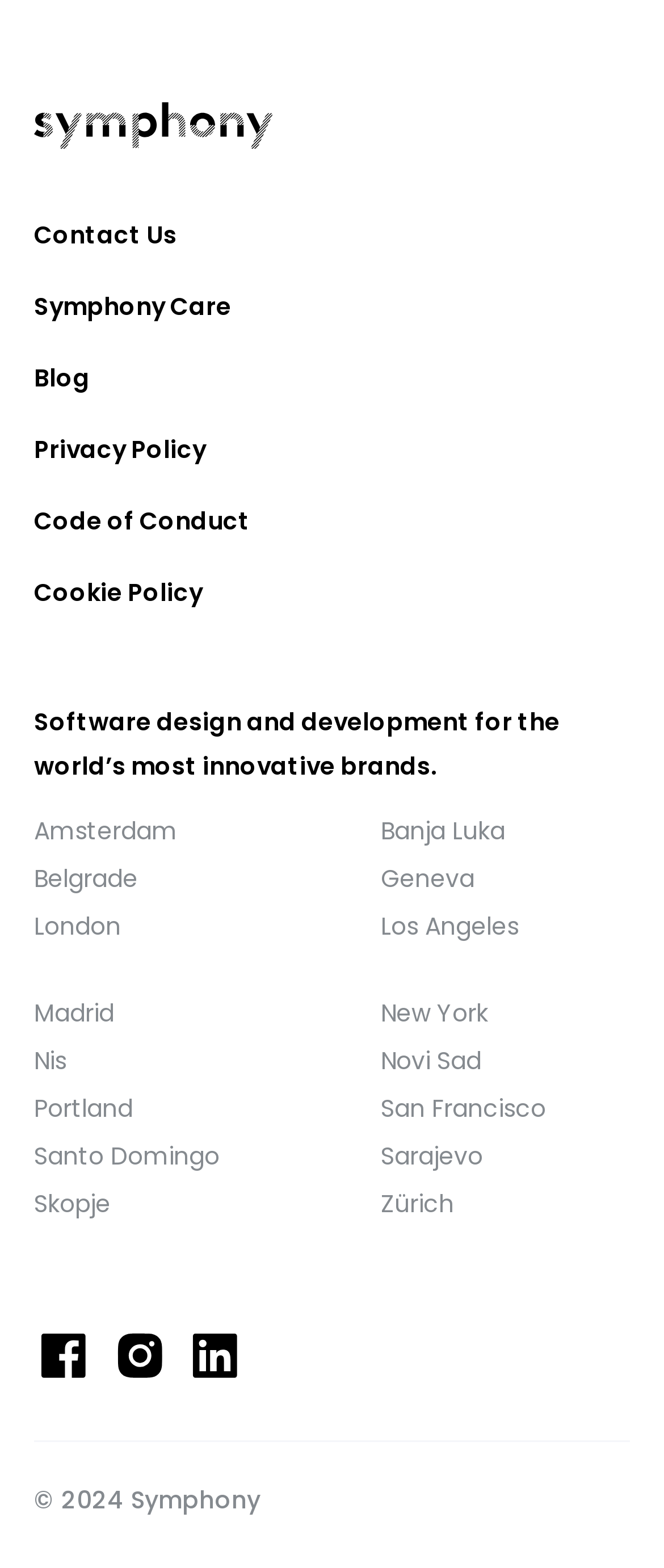Identify the bounding box coordinates for the UI element that matches this description: "Code of Conduct".

[0.051, 0.31, 0.949, 0.355]